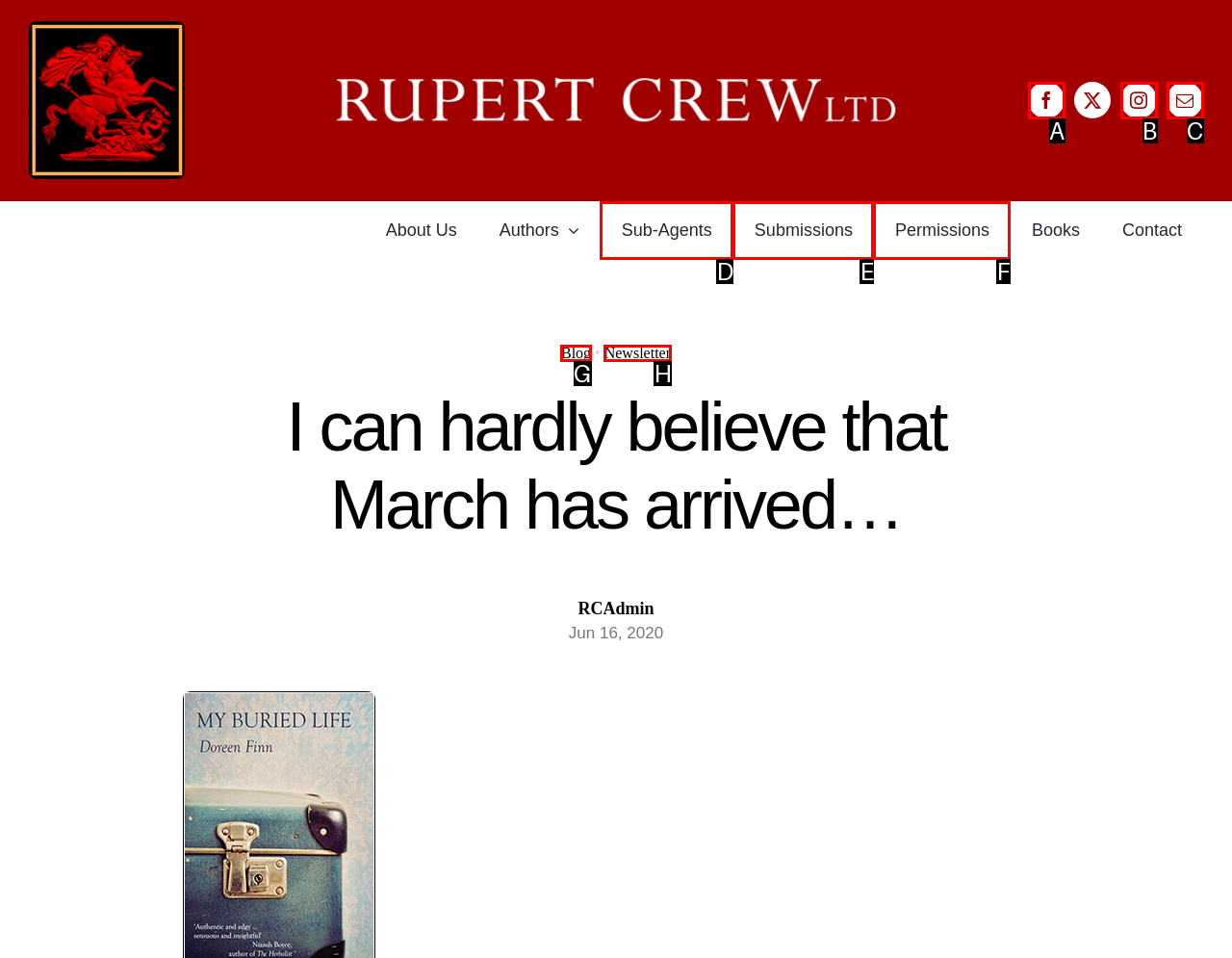Point out which HTML element you should click to fulfill the task: read administrative law symposium.
Provide the option's letter from the given choices.

None